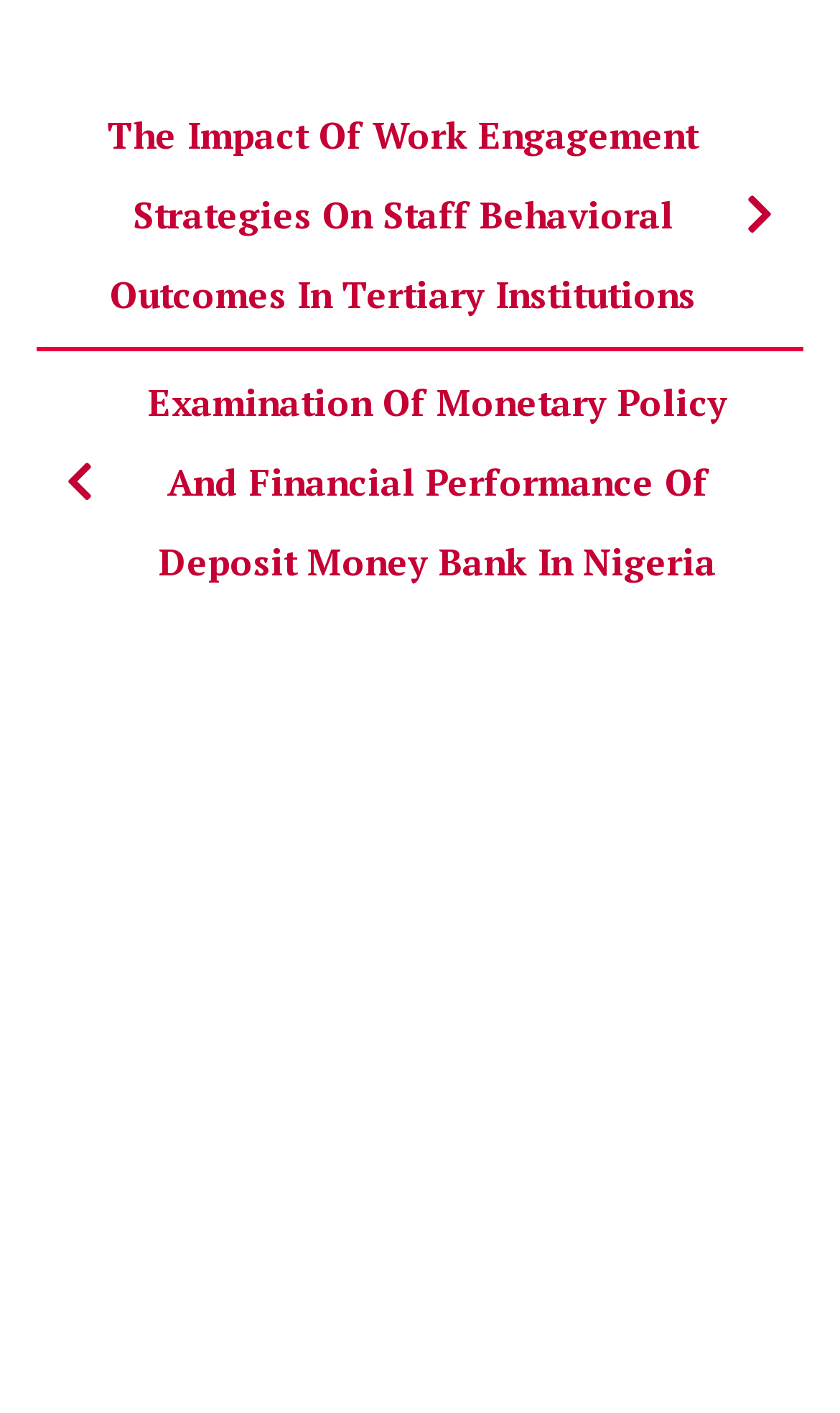Provide a short answer to the following question with just one word or phrase: What is the copyright year?

2024